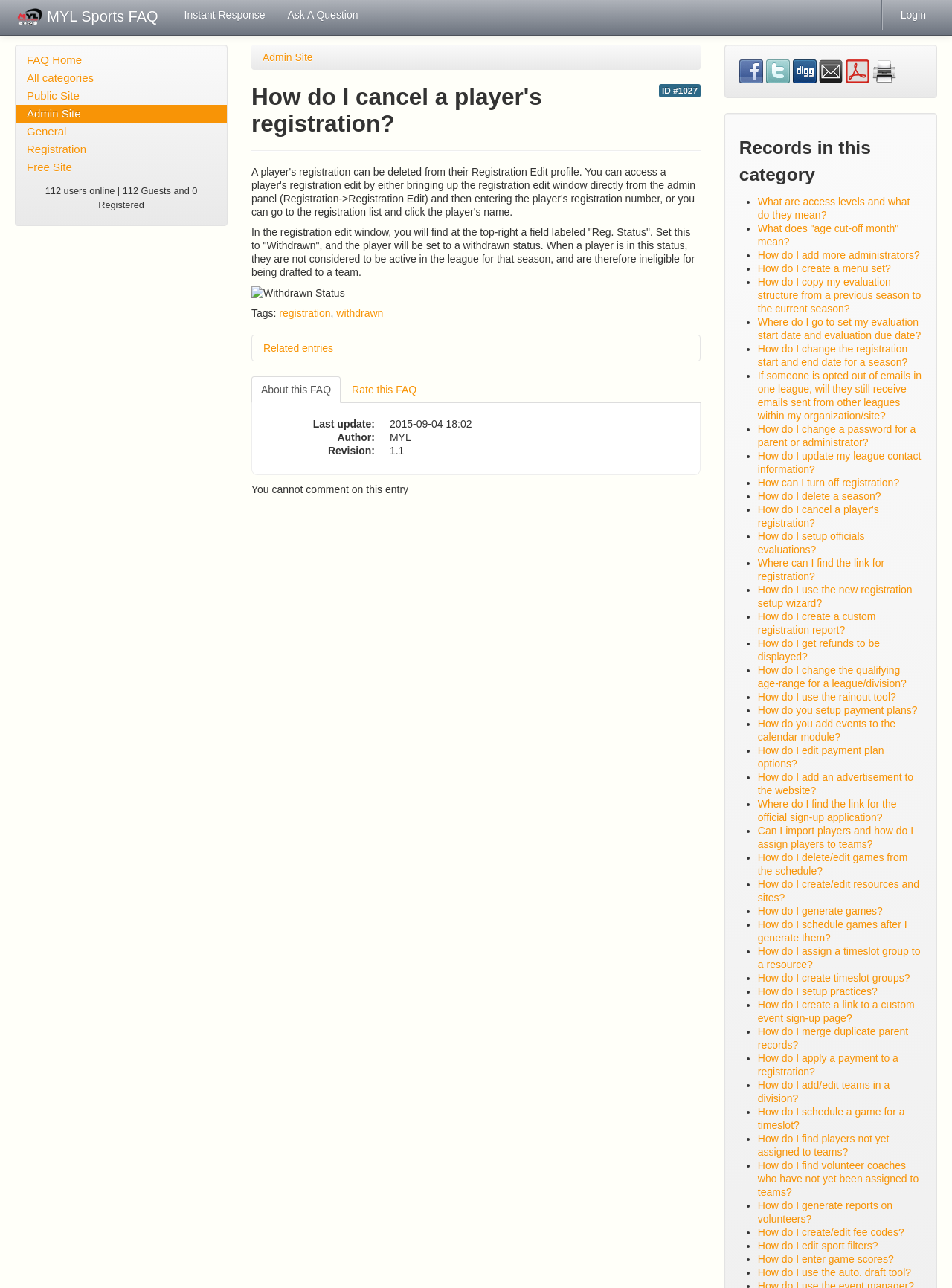Find the bounding box coordinates of the clickable region needed to perform the following instruction: "Go to 'Admin Site'". The coordinates should be provided as four float numbers between 0 and 1, i.e., [left, top, right, bottom].

[0.016, 0.081, 0.238, 0.095]